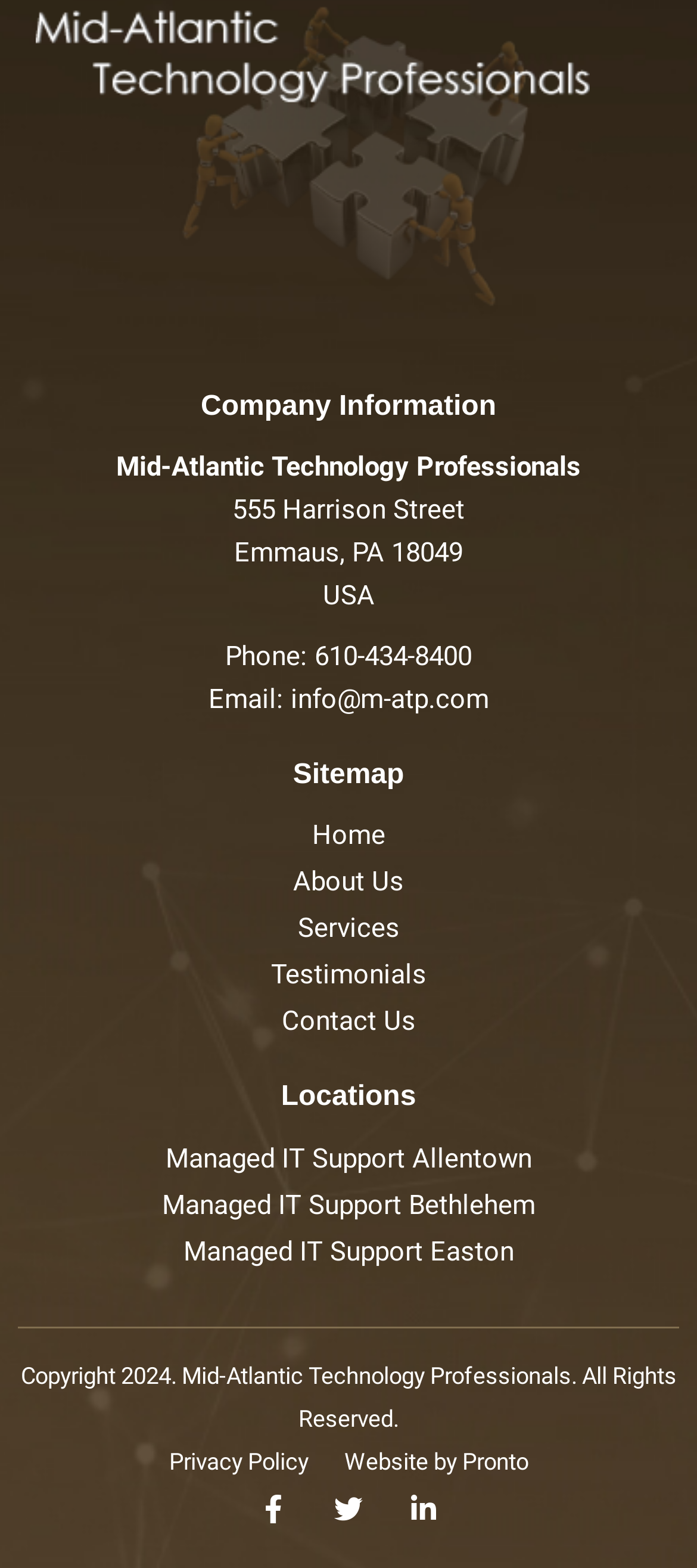Identify the bounding box coordinates of the section to be clicked to complete the task described by the following instruction: "Visit Facebook page". The coordinates should be four float numbers between 0 and 1, formatted as [left, top, right, bottom].

[0.351, 0.946, 0.433, 0.983]